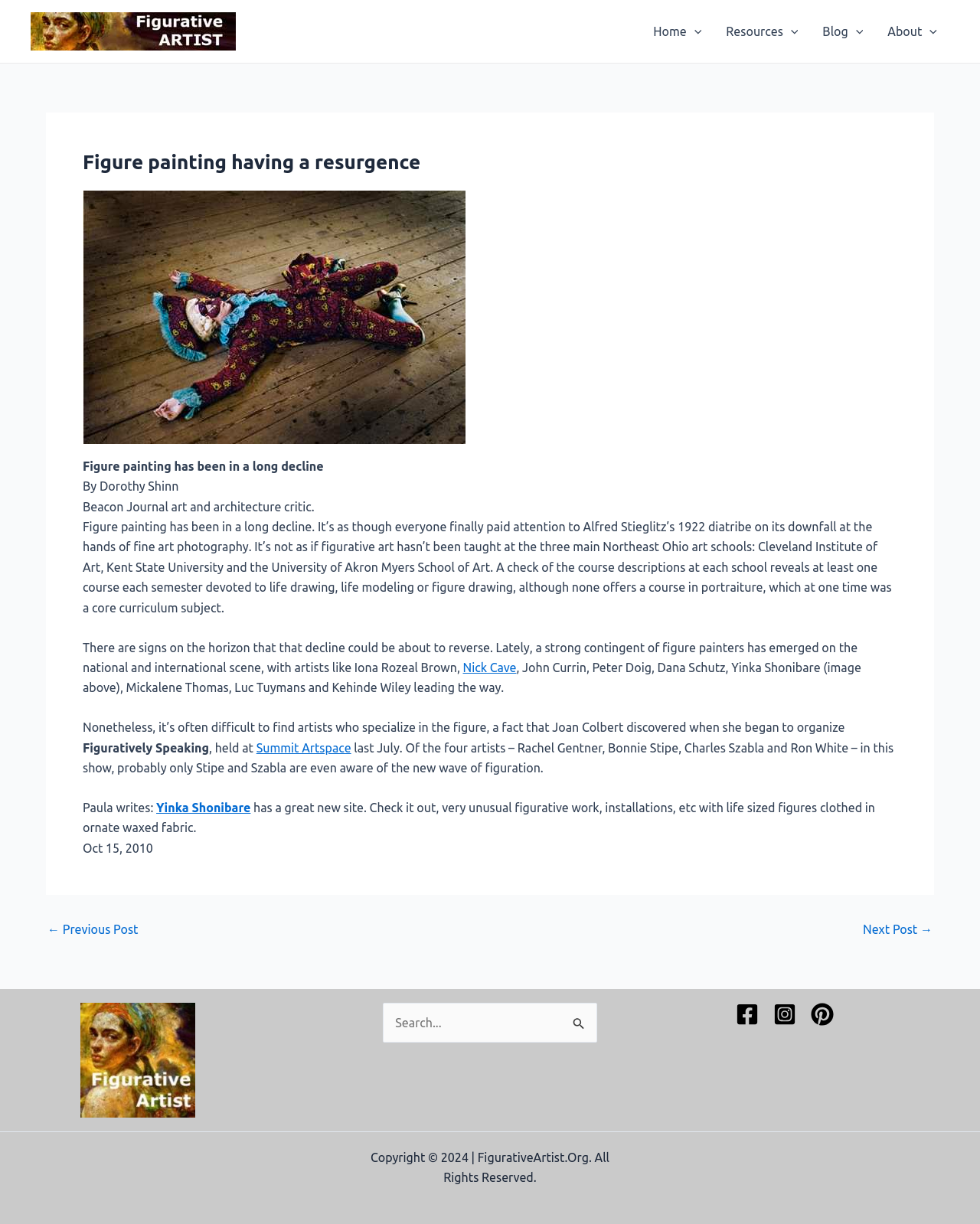Identify the bounding box coordinates for the UI element described as follows: Blog. Use the format (top-left x, top-left y, bottom-right x, bottom-right y) and ensure all values are floating point numbers between 0 and 1.

[0.827, 0.001, 0.893, 0.051]